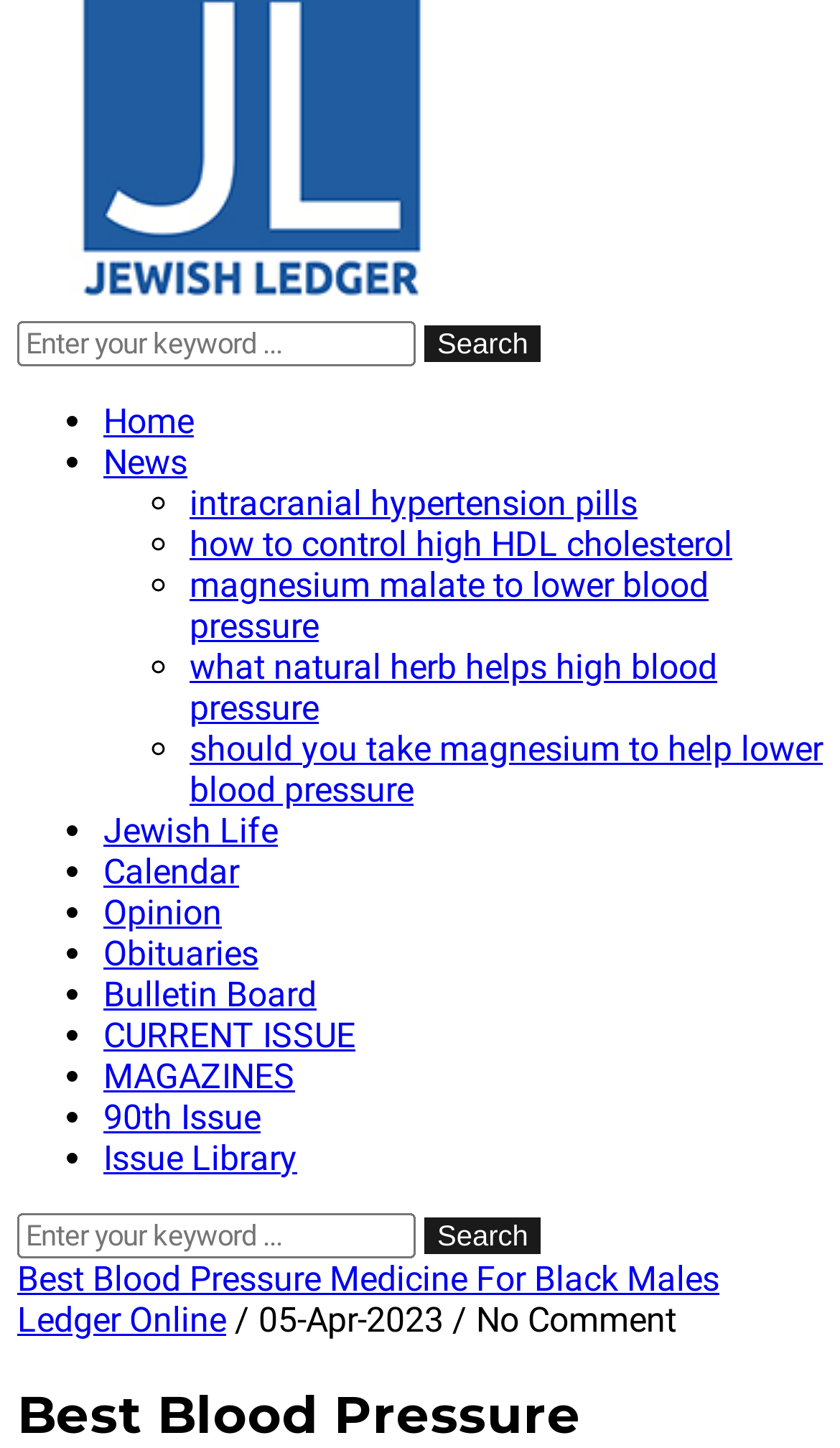Highlight the bounding box coordinates of the element you need to click to perform the following instruction: "Click No."

None